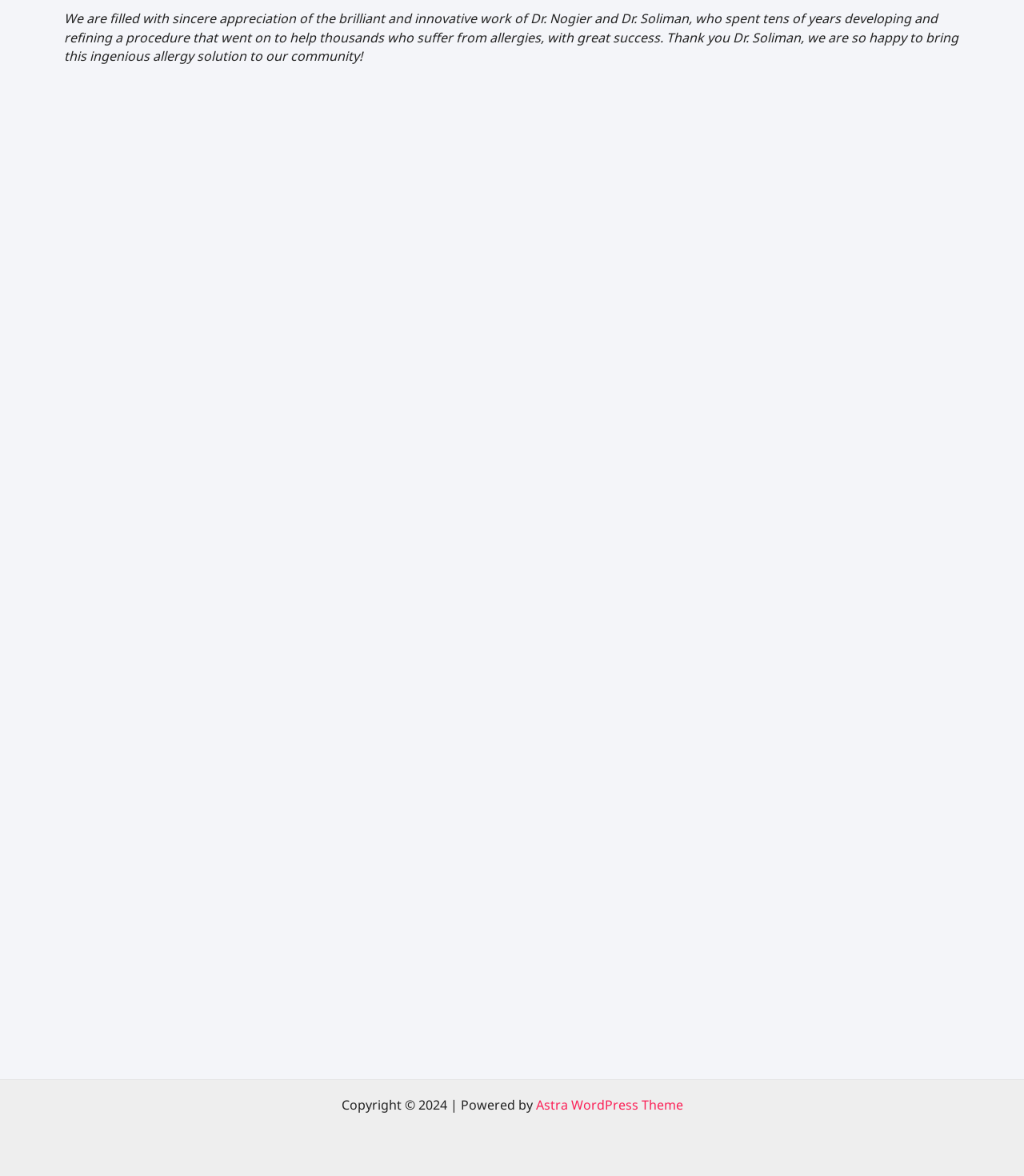Refer to the element description Astra WordPress Theme and identify the corresponding bounding box in the screenshot. Format the coordinates as (top-left x, top-left y, bottom-right x, bottom-right y) with values in the range of 0 to 1.

[0.523, 0.932, 0.667, 0.947]